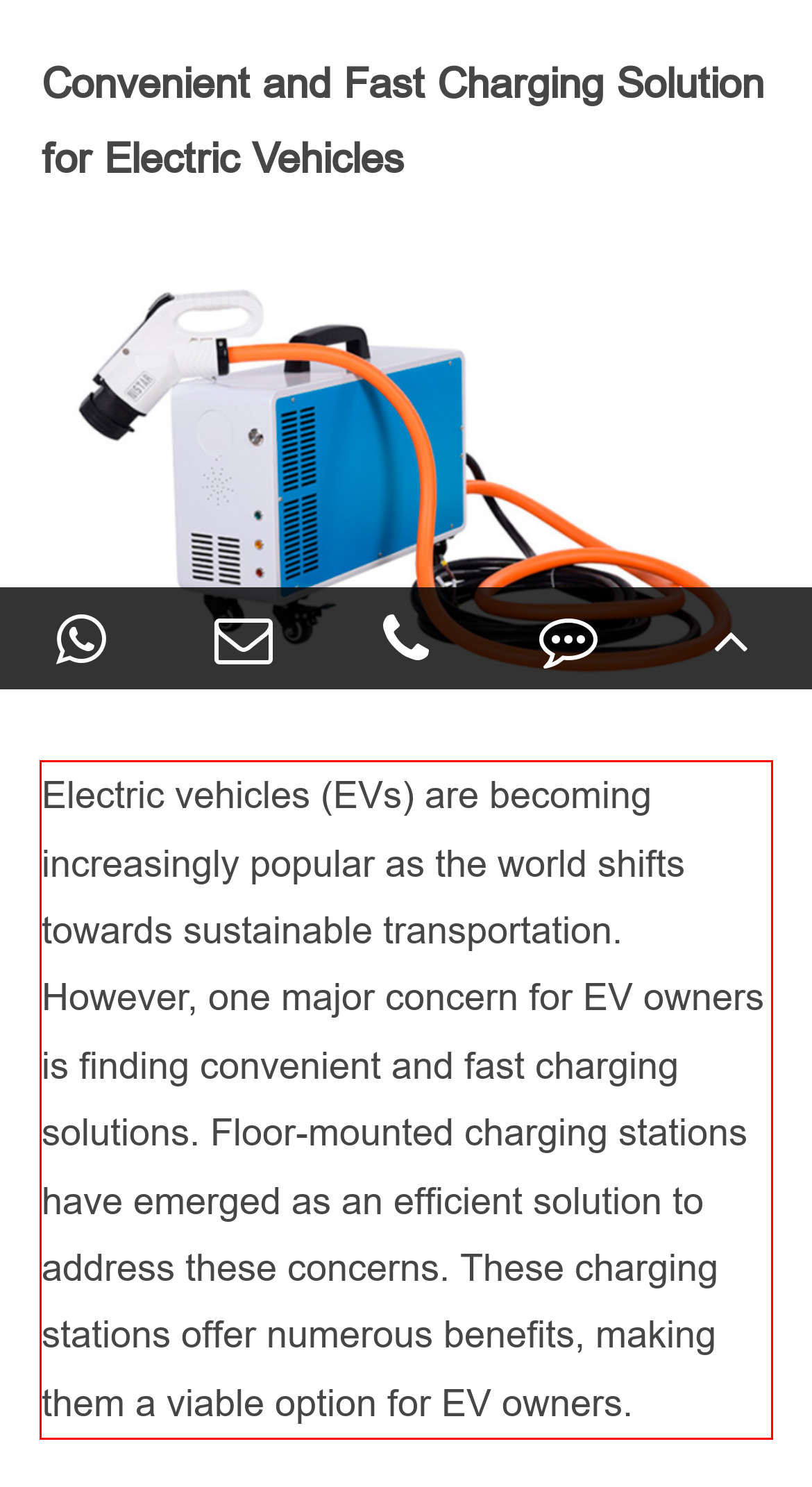You are provided with a screenshot of a webpage featuring a red rectangle bounding box. Extract the text content within this red bounding box using OCR.

Electric vehicles (EVs) are becoming increasingly popular as the world shifts towards sustainable transportation. However, one major concern for EV owners is finding convenient and fast charging solutions. Floor-mounted charging stations have emerged as an efficient solution to address these concerns. These charging stations offer numerous benefits, making them a viable option for EV owners.